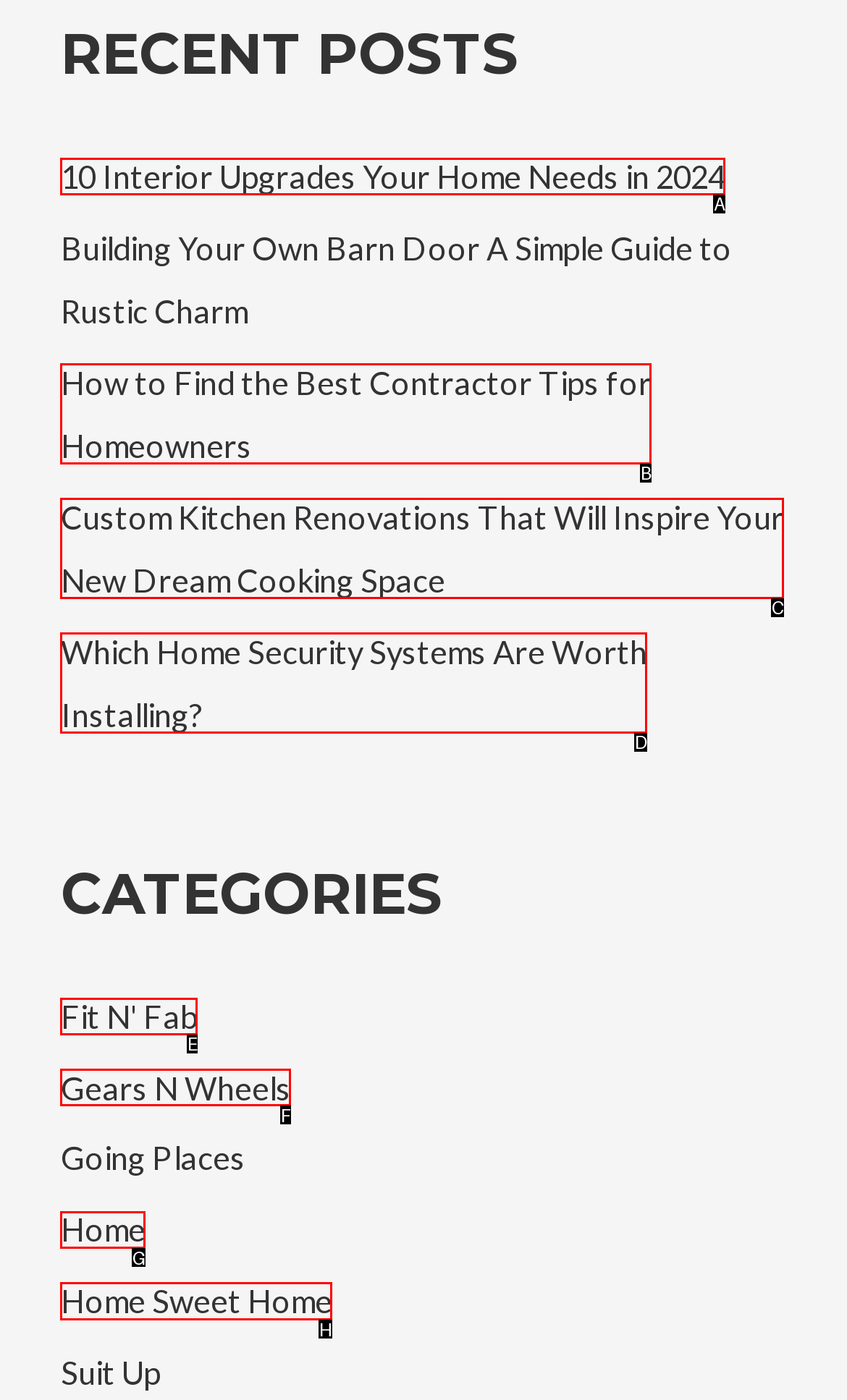Tell me the letter of the UI element I should click to accomplish the task: browse Home Sweet Home category based on the choices provided in the screenshot.

H